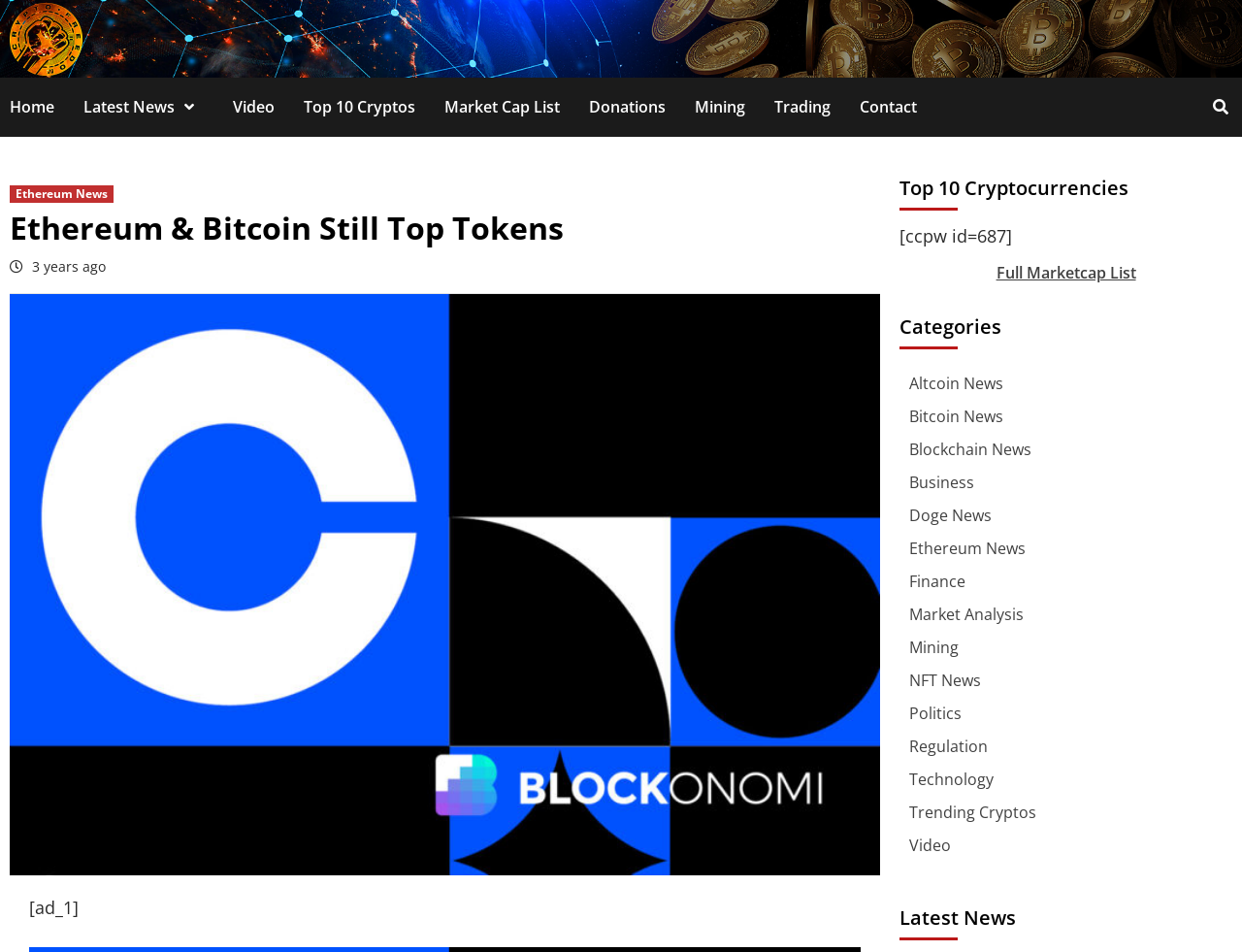Please answer the following question using a single word or phrase: 
What is the name of the website?

Freedom-Crypto